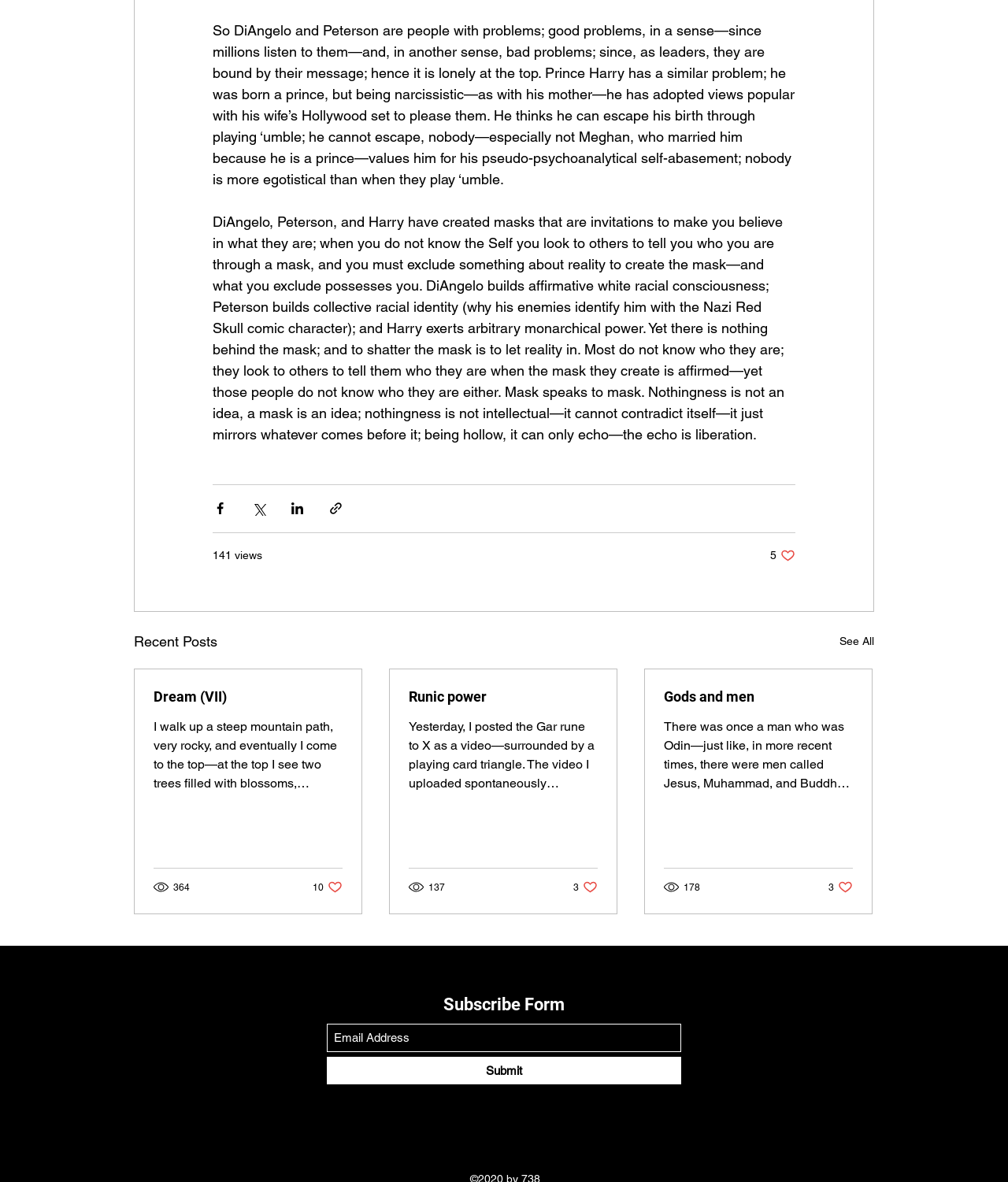Can you identify the bounding box coordinates of the clickable region needed to carry out this instruction: 'Like the post 'Runic power''? The coordinates should be four float numbers within the range of 0 to 1, stated as [left, top, right, bottom].

[0.569, 0.744, 0.593, 0.757]